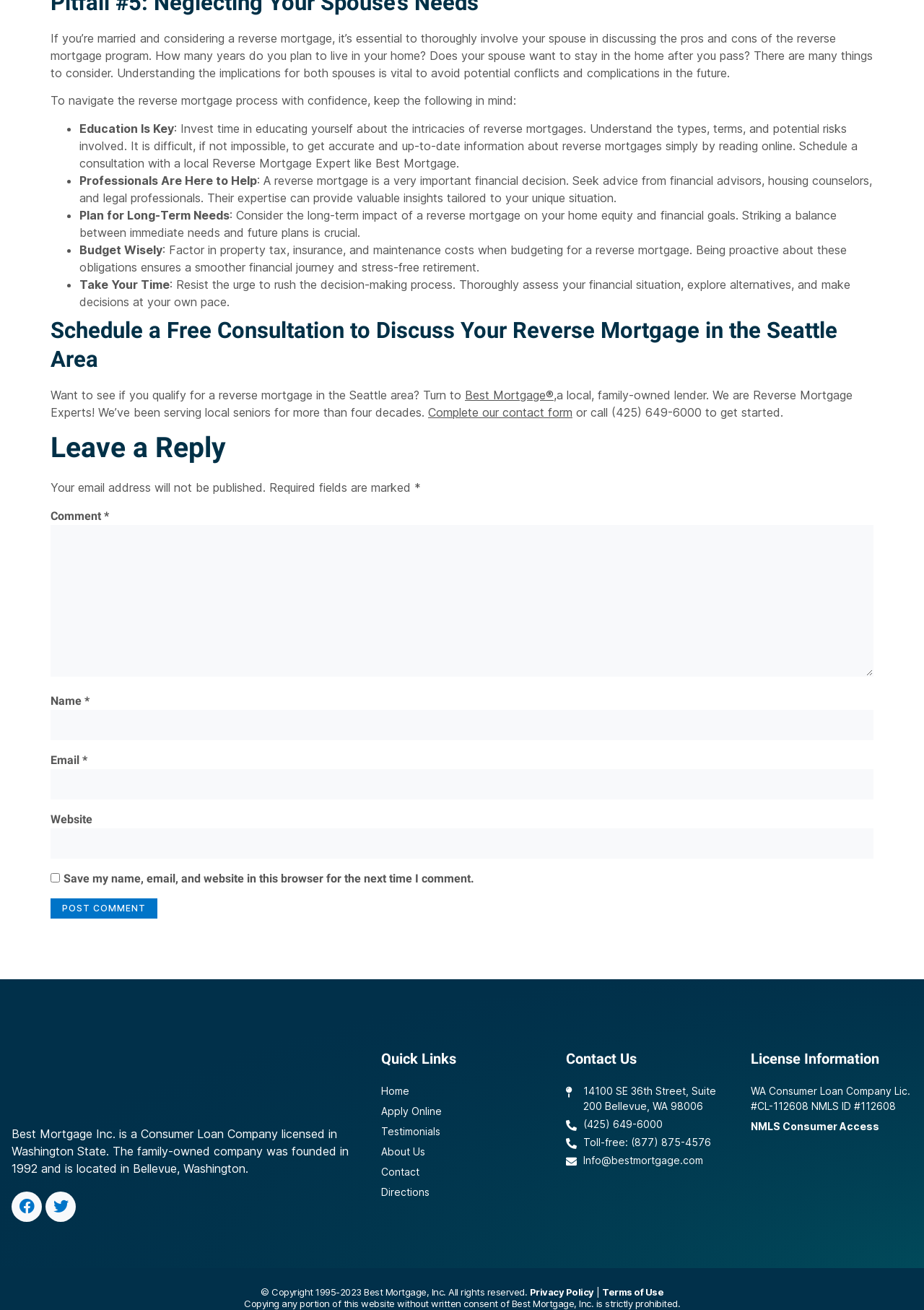Please specify the bounding box coordinates in the format (top-left x, top-left y, bottom-right x, bottom-right y), with all values as floating point numbers between 0 and 1. Identify the bounding box of the UI element described by: techsupport@aifb.kit.edu

None